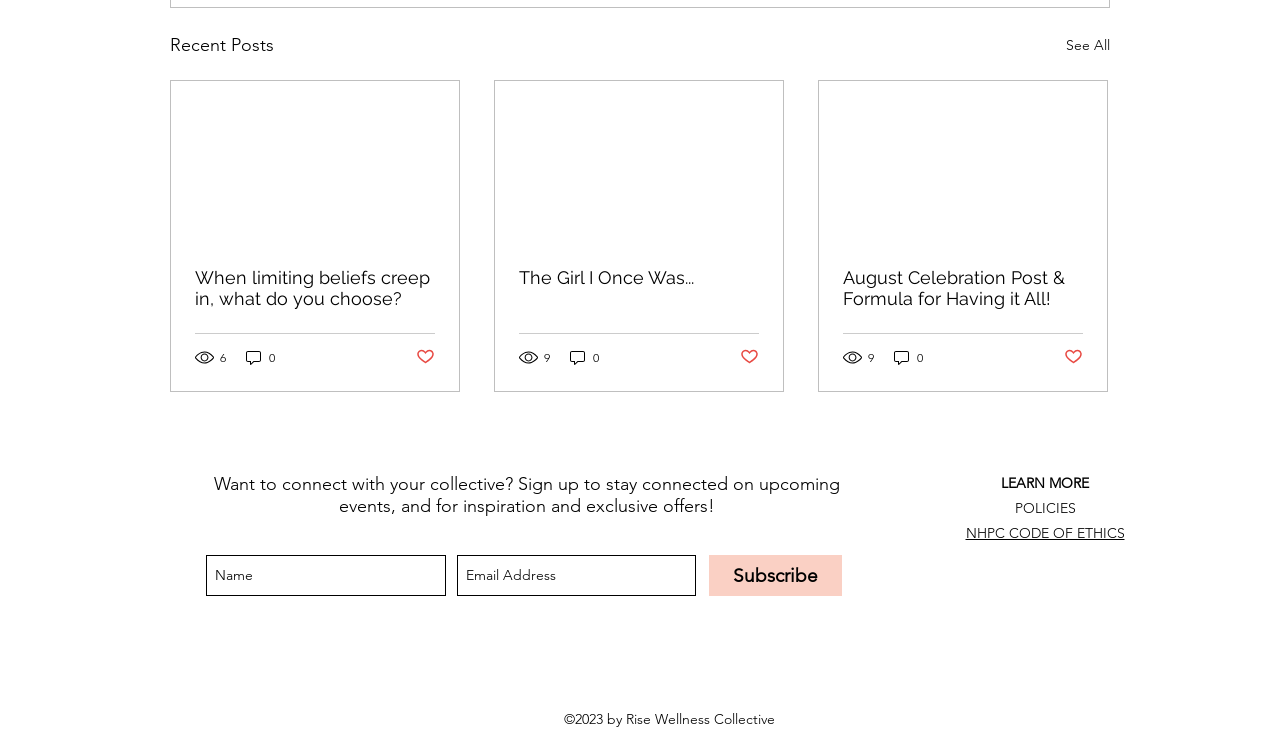Specify the bounding box coordinates for the region that must be clicked to perform the given instruction: "Visit the Youtube page".

[0.48, 0.9, 0.495, 0.927]